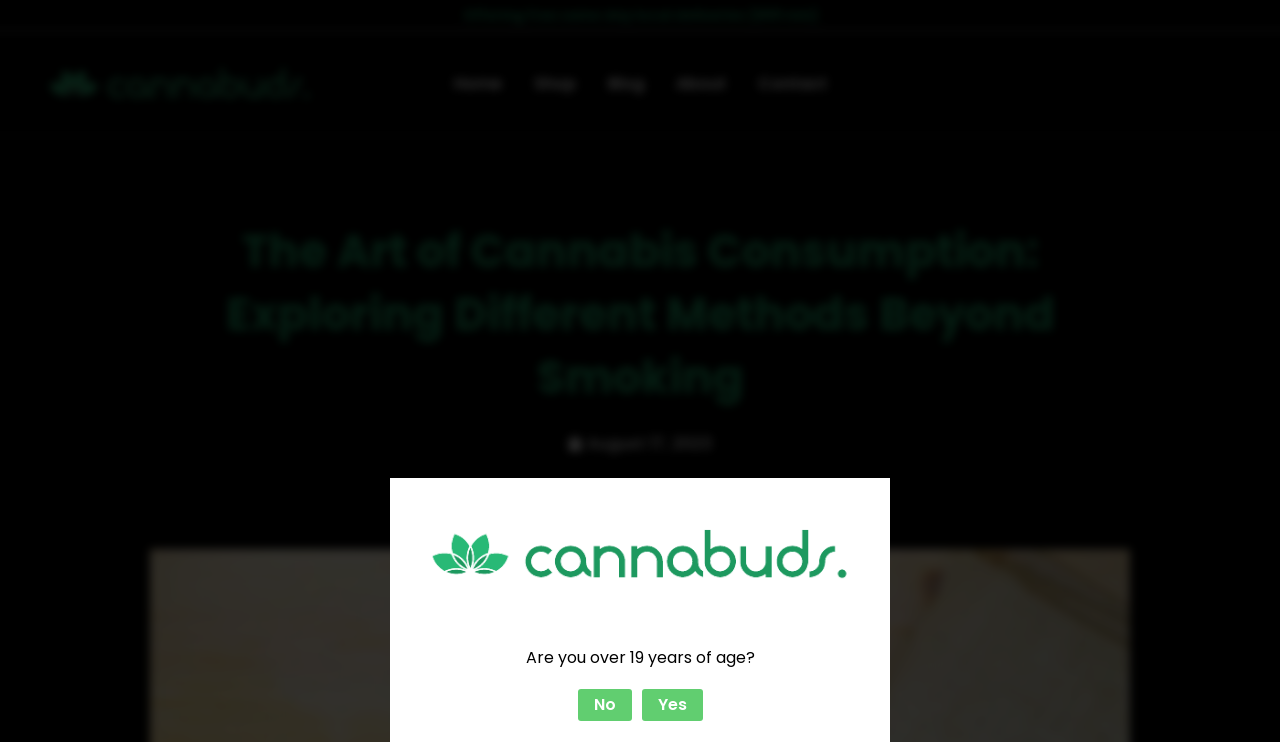What is the minimum order for free same-day delivery?
Look at the screenshot and respond with one word or a short phrase.

$69